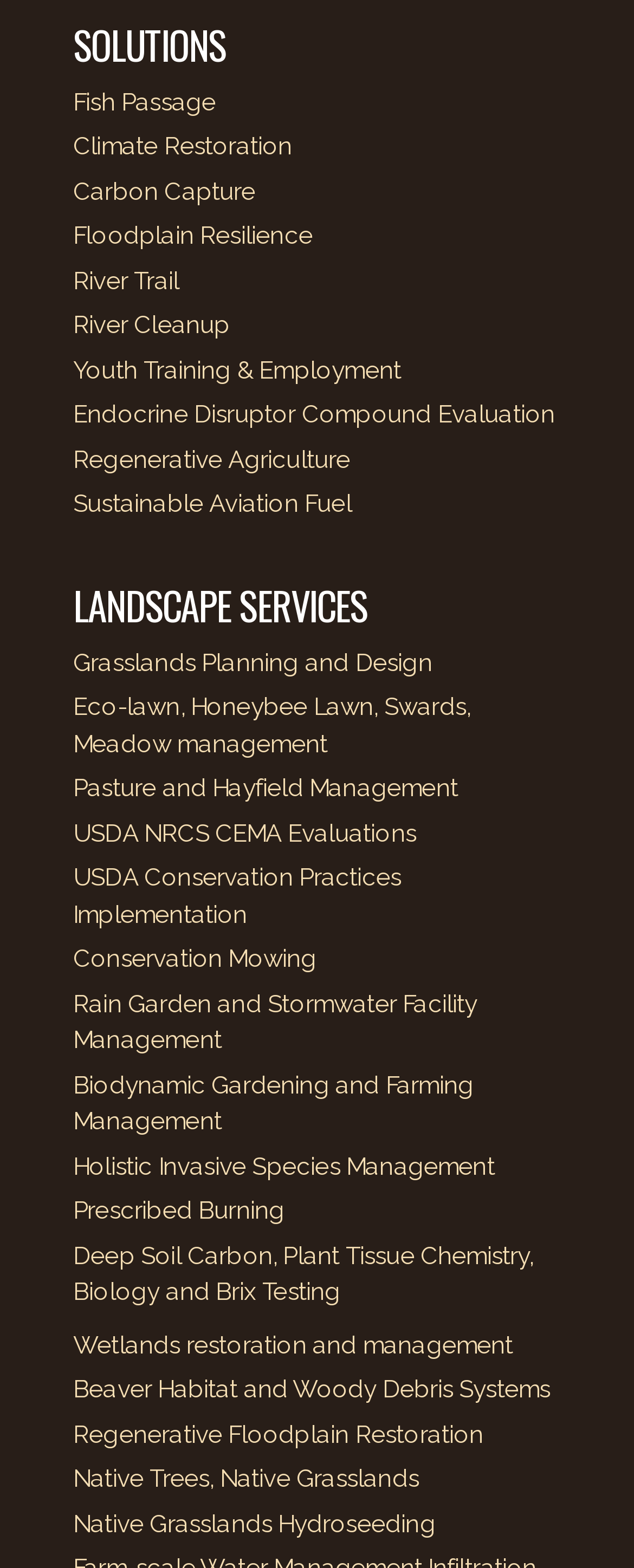Kindly determine the bounding box coordinates of the area that needs to be clicked to fulfill this instruction: "Click on Fish Passage".

[0.115, 0.056, 0.34, 0.074]